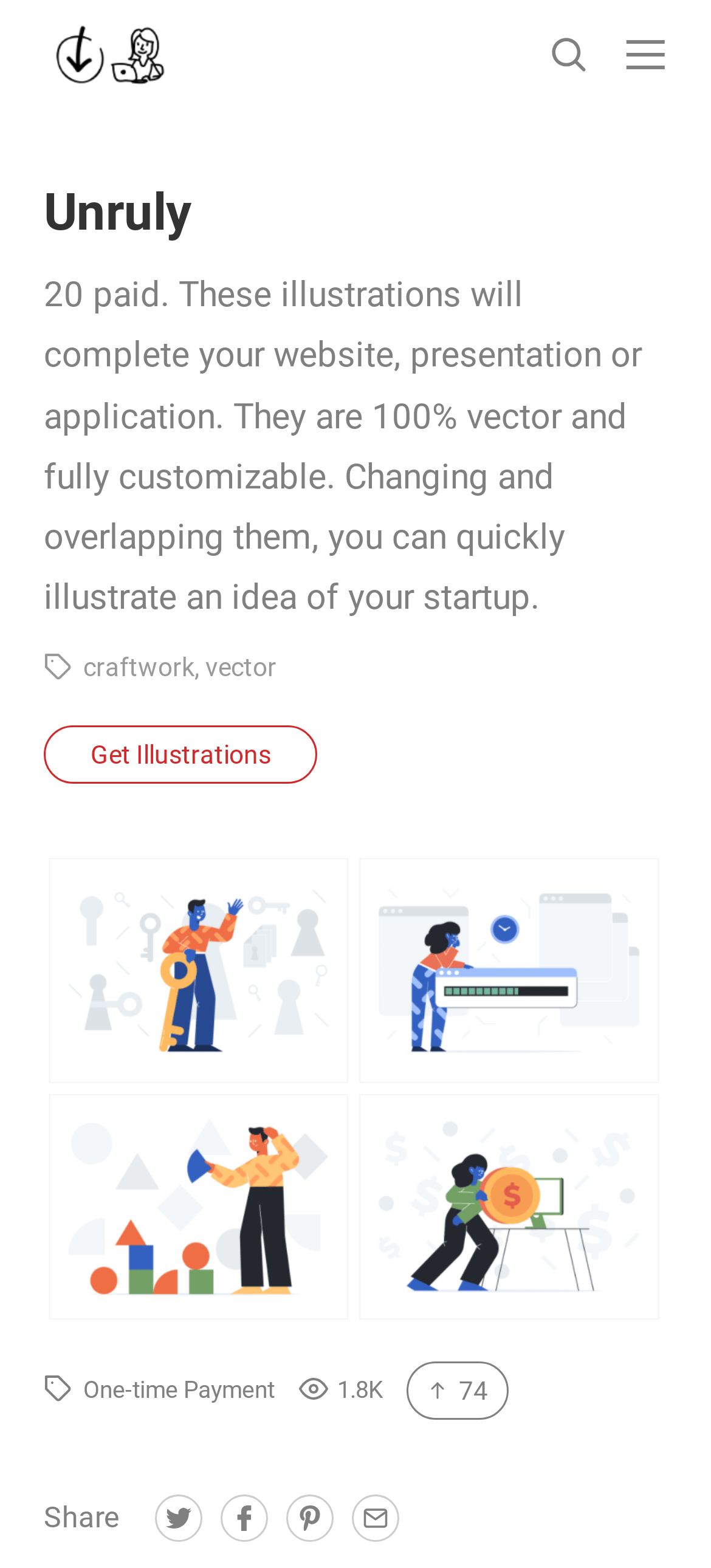How many views does the illustration have?
Based on the image, give a concise answer in the form of a single word or short phrase.

1.8K